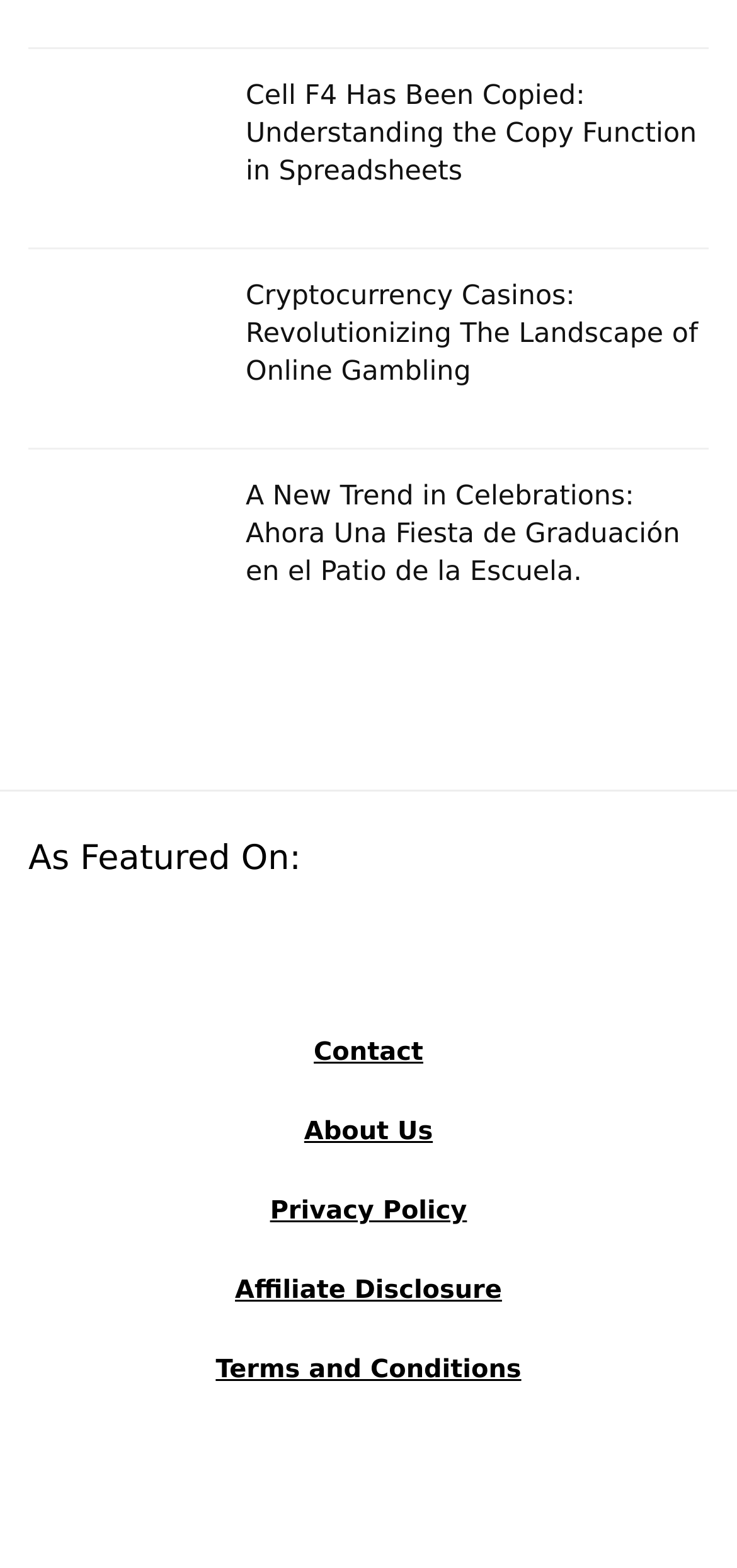What is the purpose of the section at the bottom of the webpage?
Using the picture, provide a one-word or short phrase answer.

Links to website information